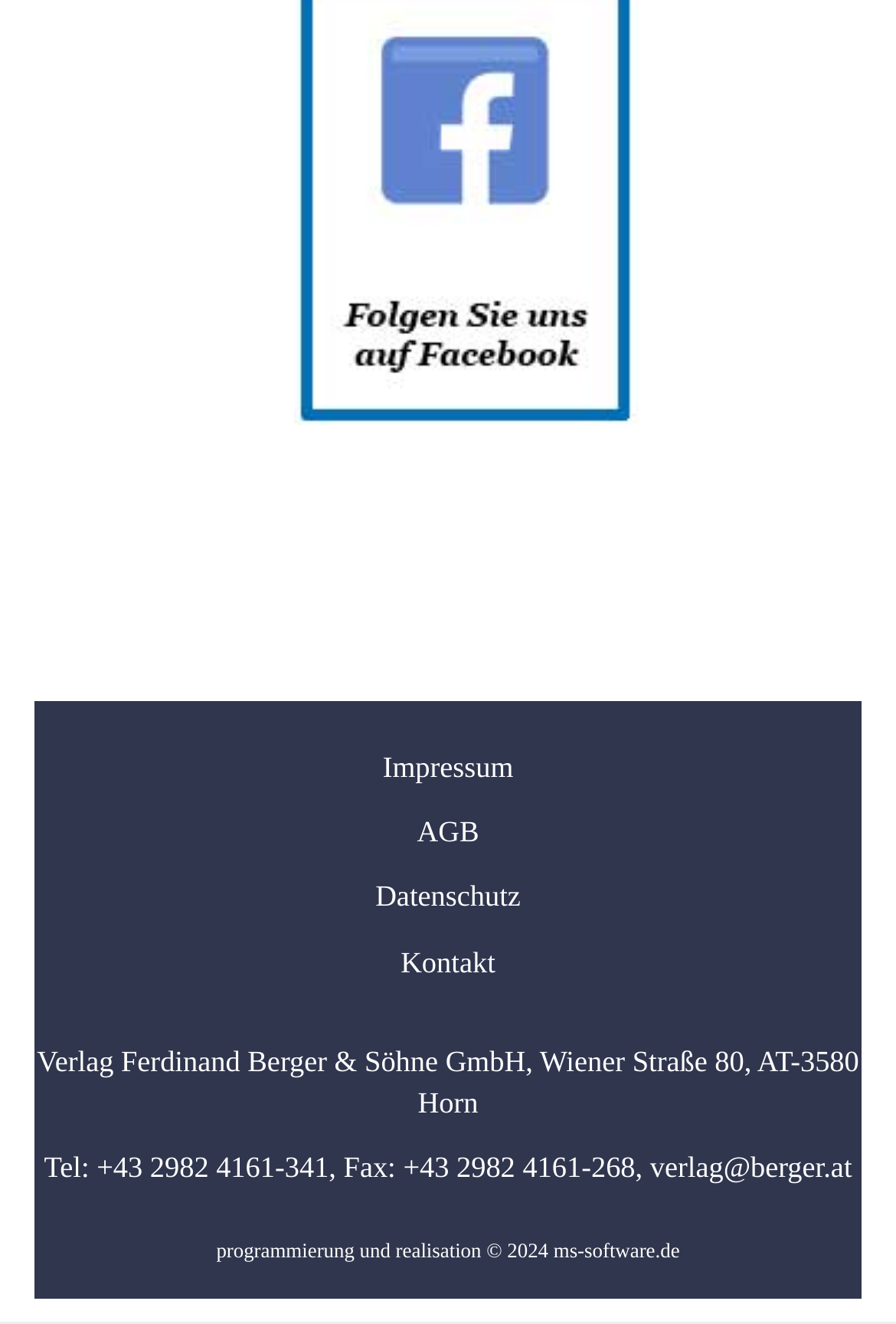Please answer the following query using a single word or phrase: 
What is the fax number of the company?

+43 2982 4161-268